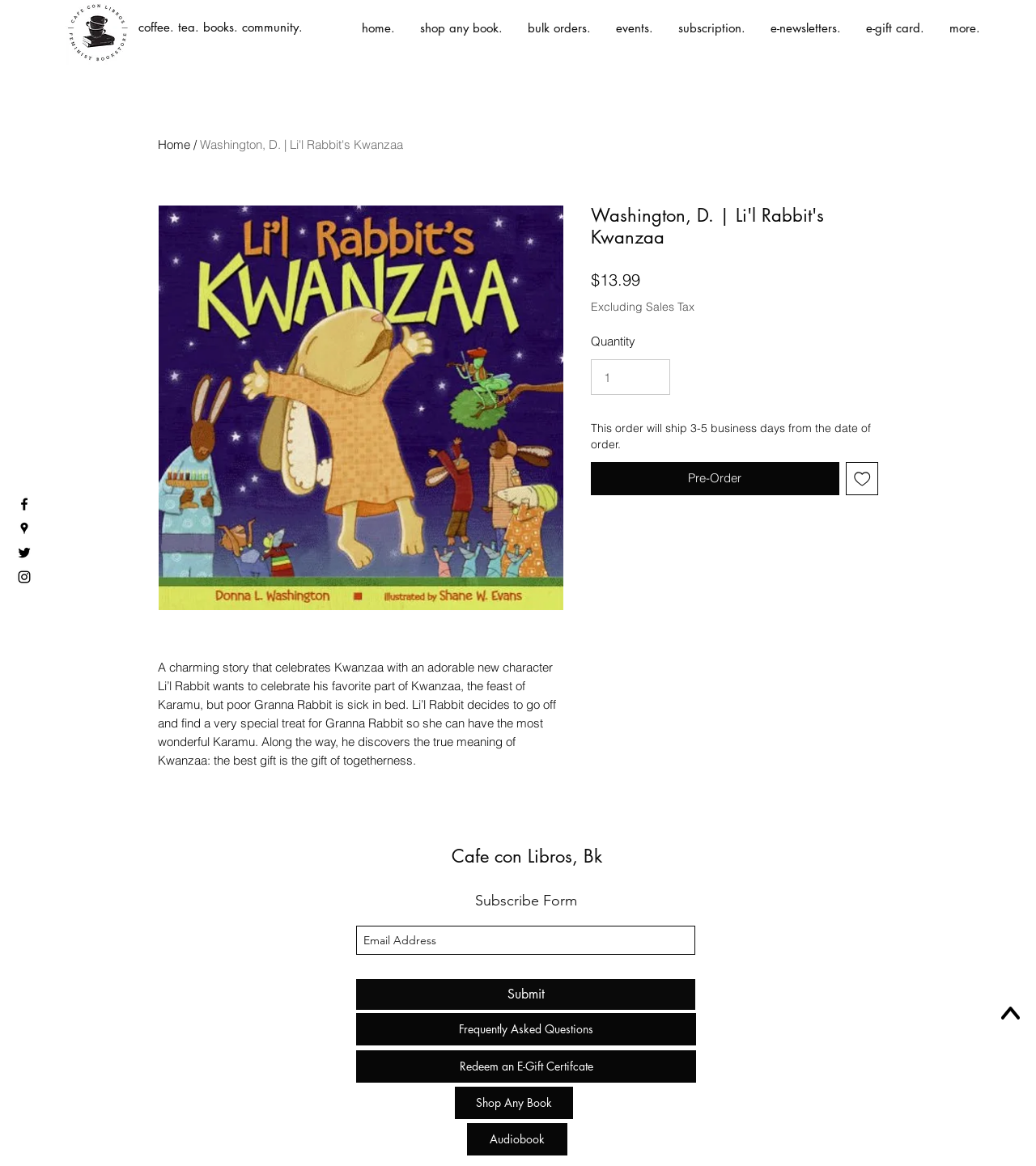Observe the image and answer the following question in detail: What is the name of the book?

I found the answer by looking at the title of the article section, which is 'Washington, D. | Li'l Rabbit's Kwanzaa'. This suggests that the book being described is 'Li'l Rabbit's Kwanzaa'.